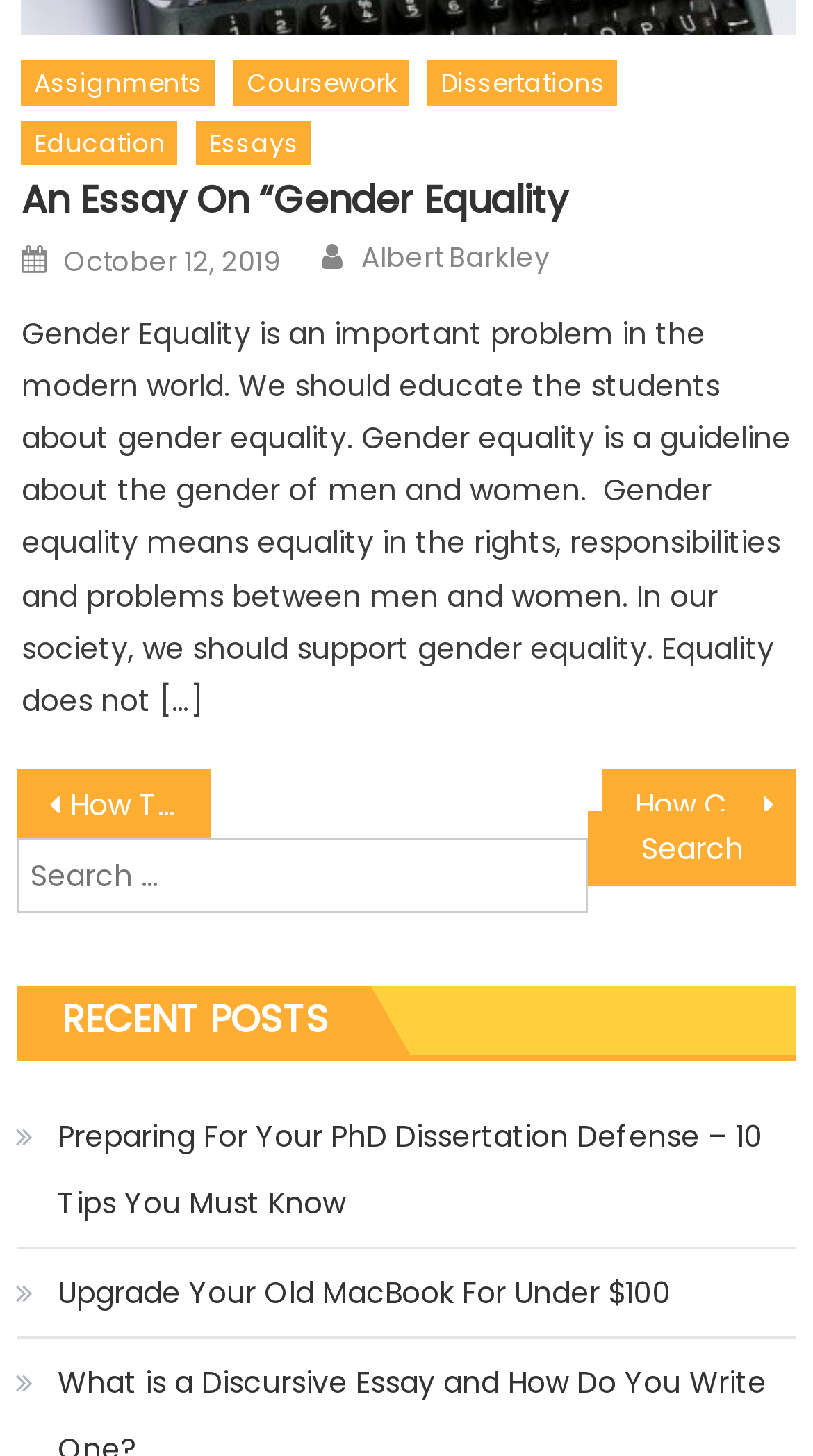Give a concise answer of one word or phrase to the question: 
What is the title of the essay?

An Essay On “Gender Equality